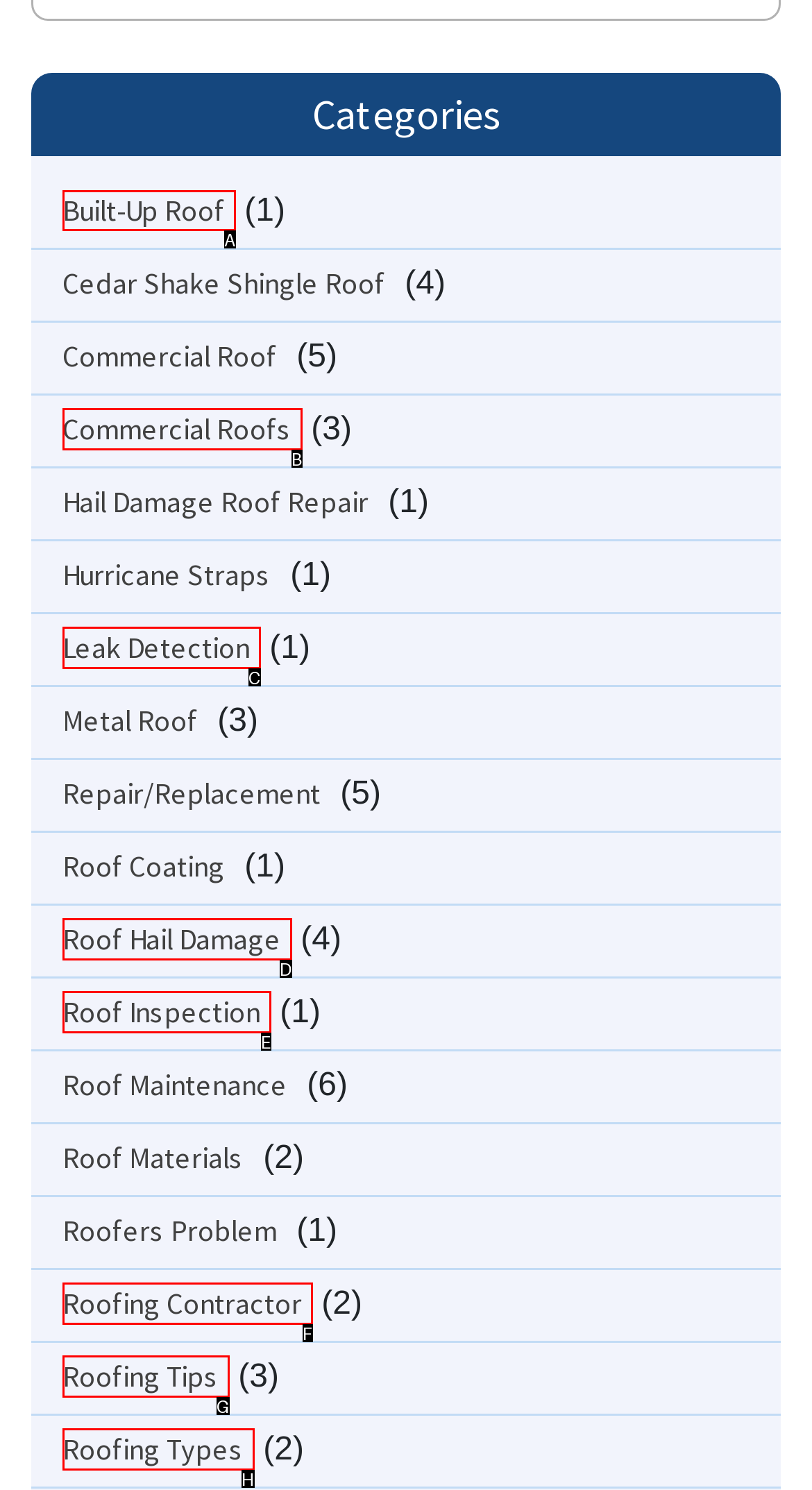From the options shown in the screenshot, tell me which lettered element I need to click to complete the task: Select General Menu.

None